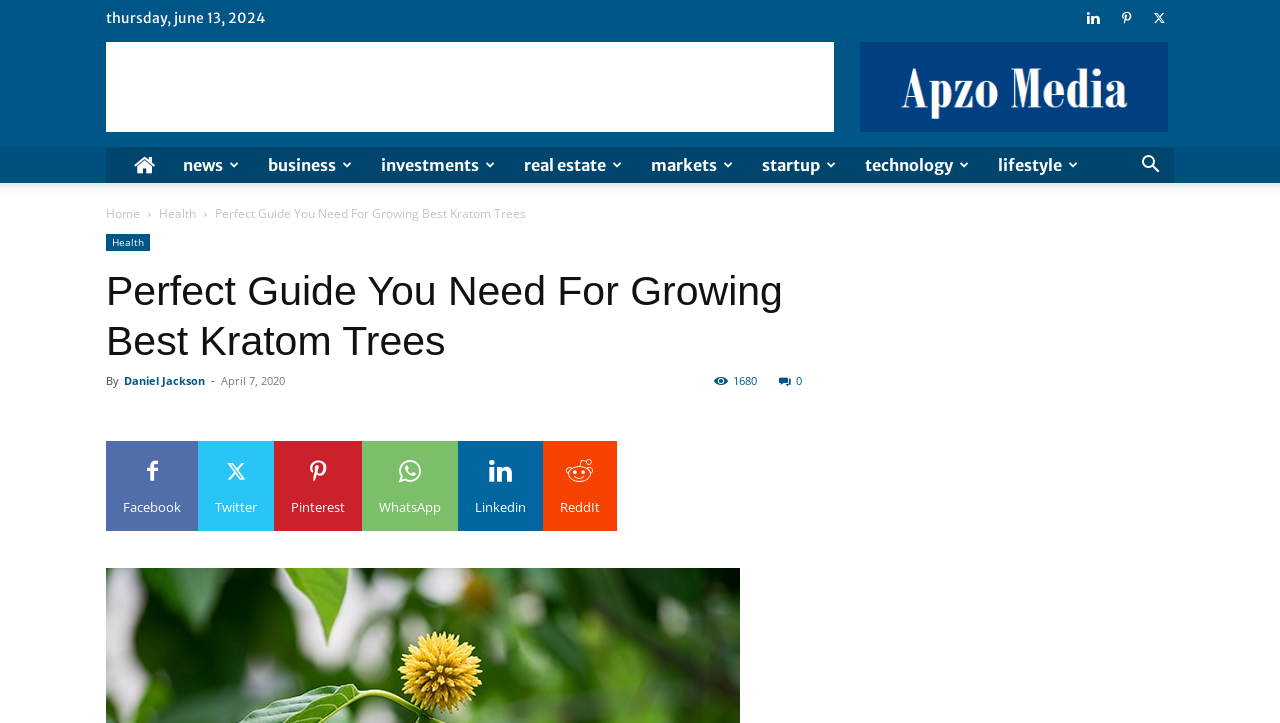Can you specify the bounding box coordinates of the area that needs to be clicked to fulfill the following instruction: "Check the news section"?

[0.132, 0.203, 0.198, 0.253]